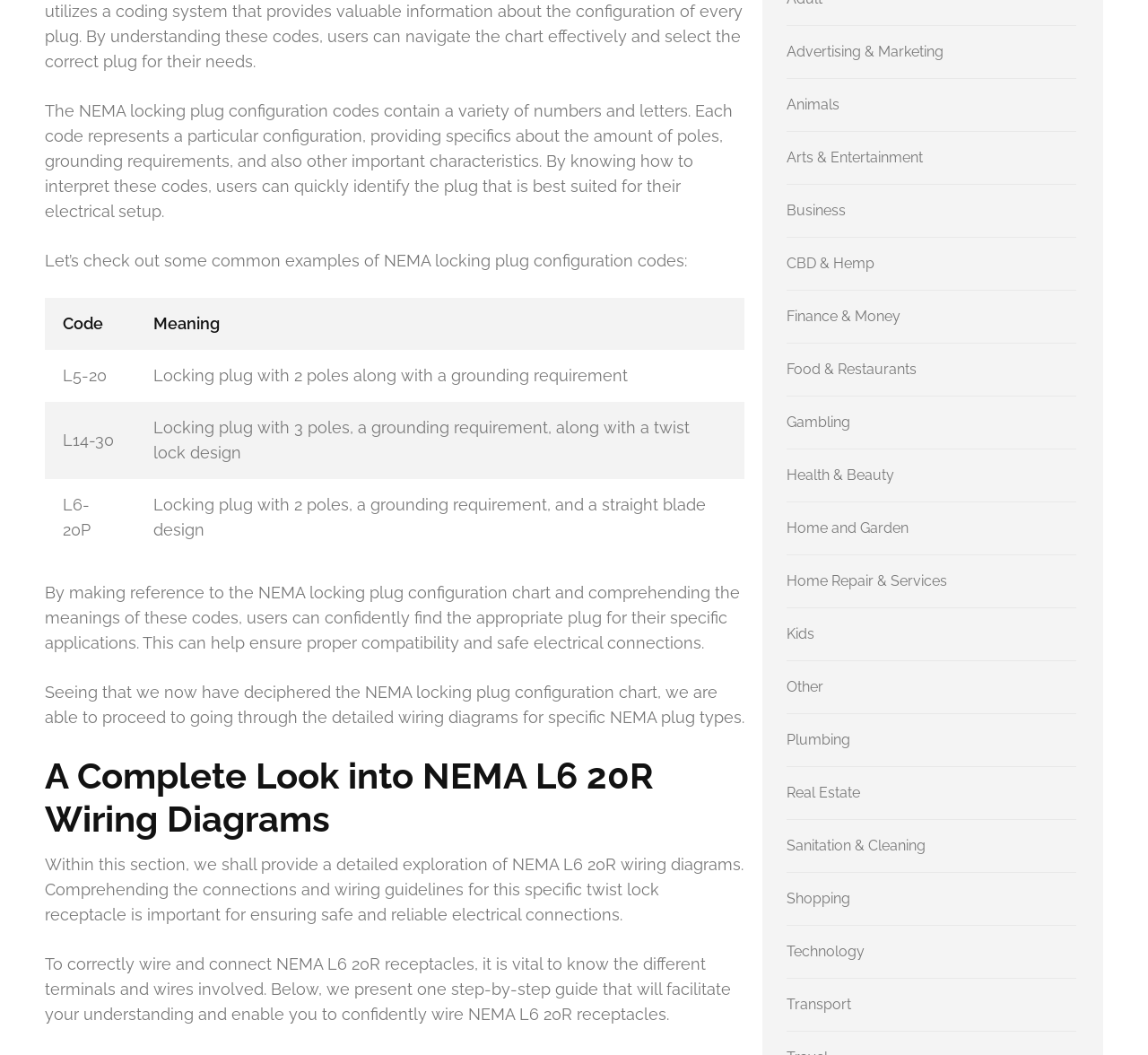Locate the bounding box coordinates of the element I should click to achieve the following instruction: "Read the table about NEMA locking plug configuration codes".

[0.039, 0.282, 0.648, 0.527]